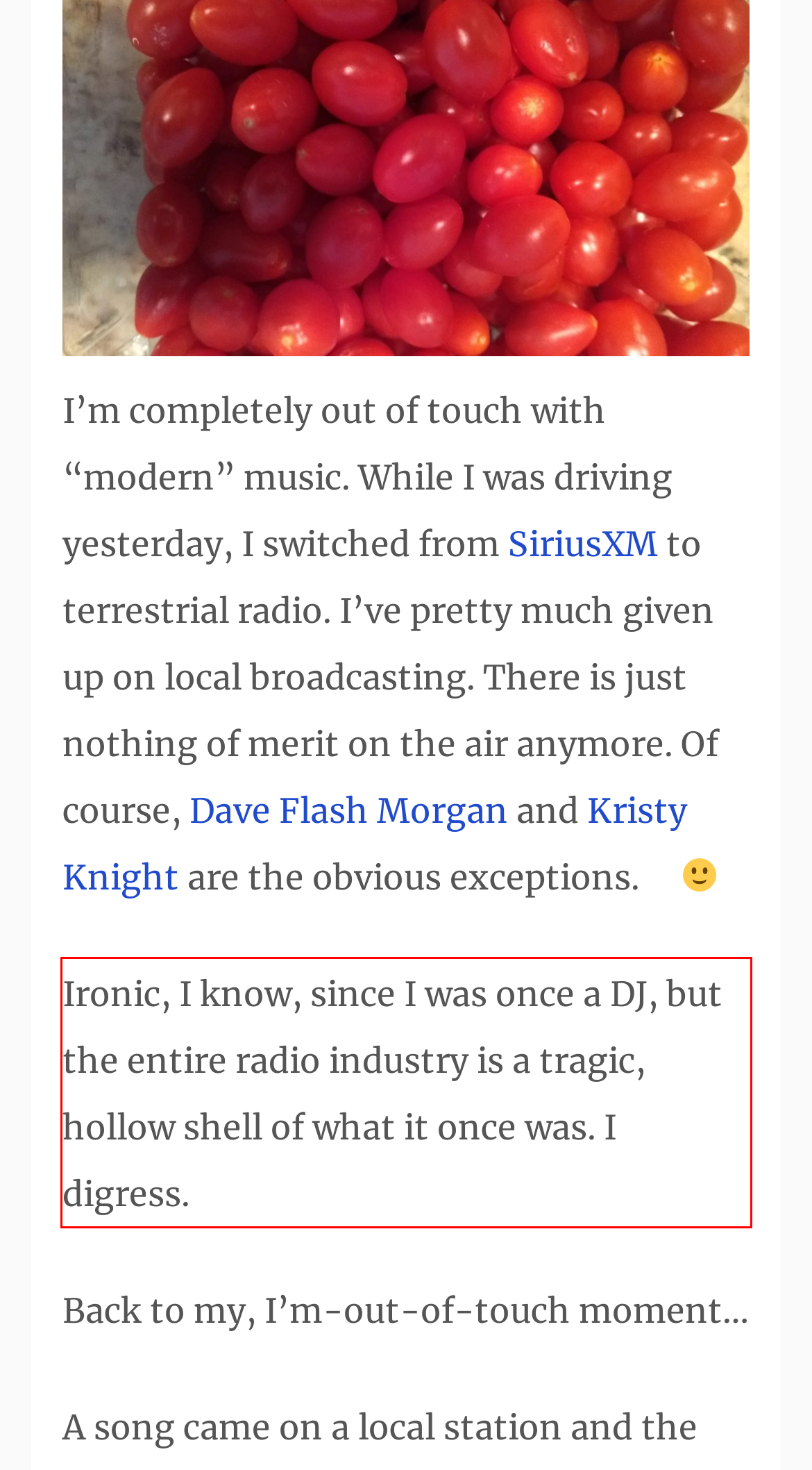Please analyze the screenshot of a webpage and extract the text content within the red bounding box using OCR.

Ironic, I know, since I was once a DJ, but the entire radio industry is a tragic, hollow shell of what it once was. I digress.